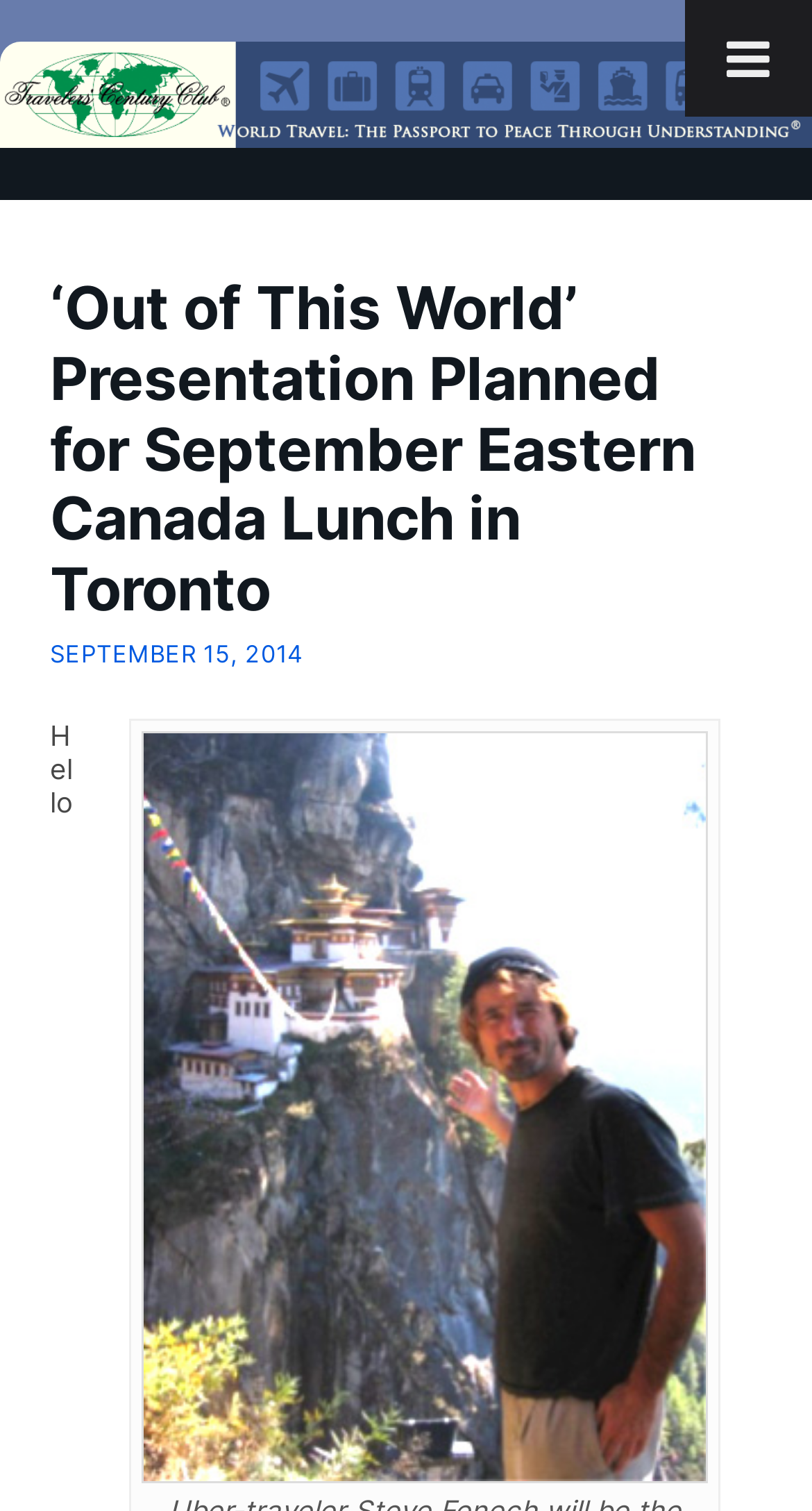What is the name of the club mentioned on the webpage?
Please give a detailed answer to the question using the information shown in the image.

I found the name of the club by looking at the link at the top of the webpage, which has the text 'Travelers' Century Club'.